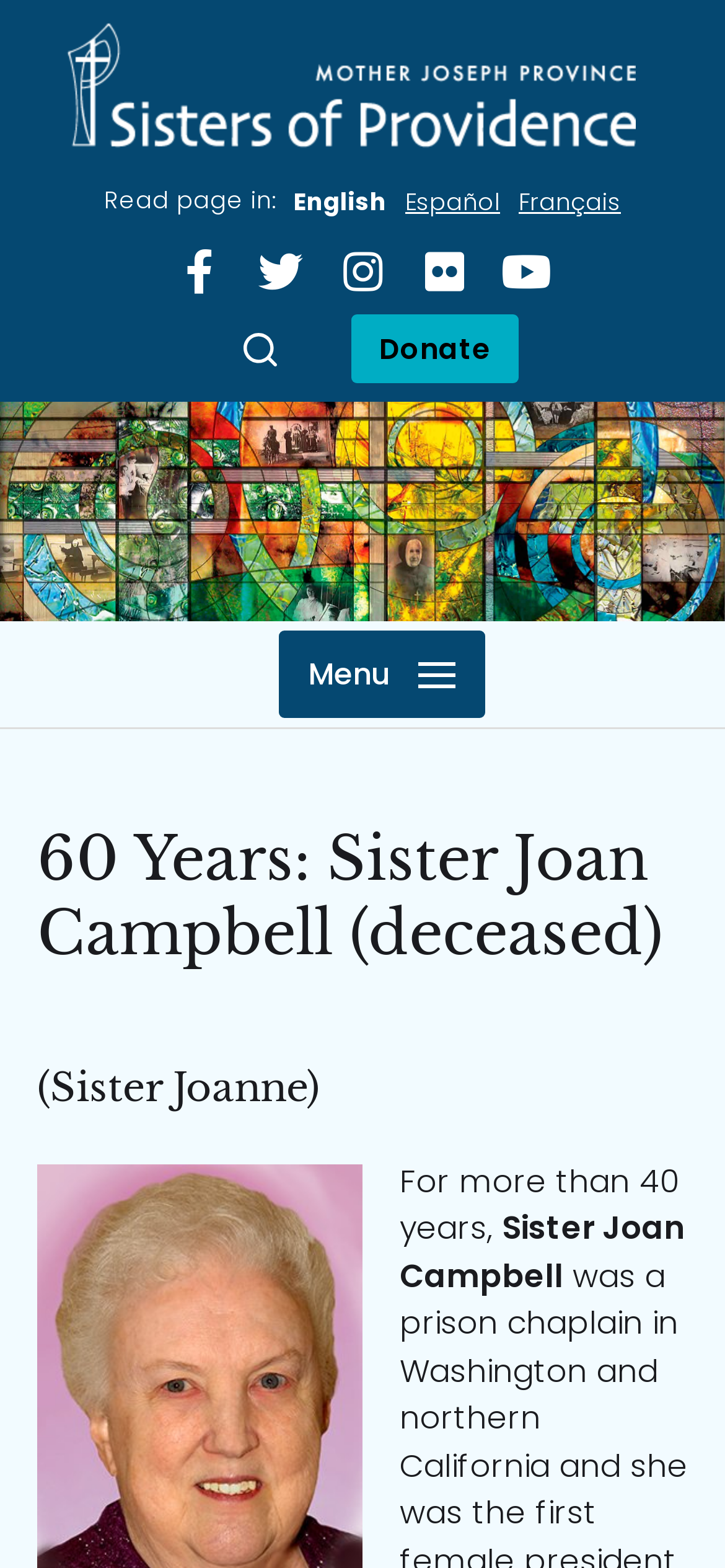What languages can the page be read in?
Using the image as a reference, give an elaborate response to the question.

I looked at the navigation element with the text 'Read page in:' and found three link elements underneath it with the text 'English', 'Español', and 'Français', which suggests that the page can be read in three languages.